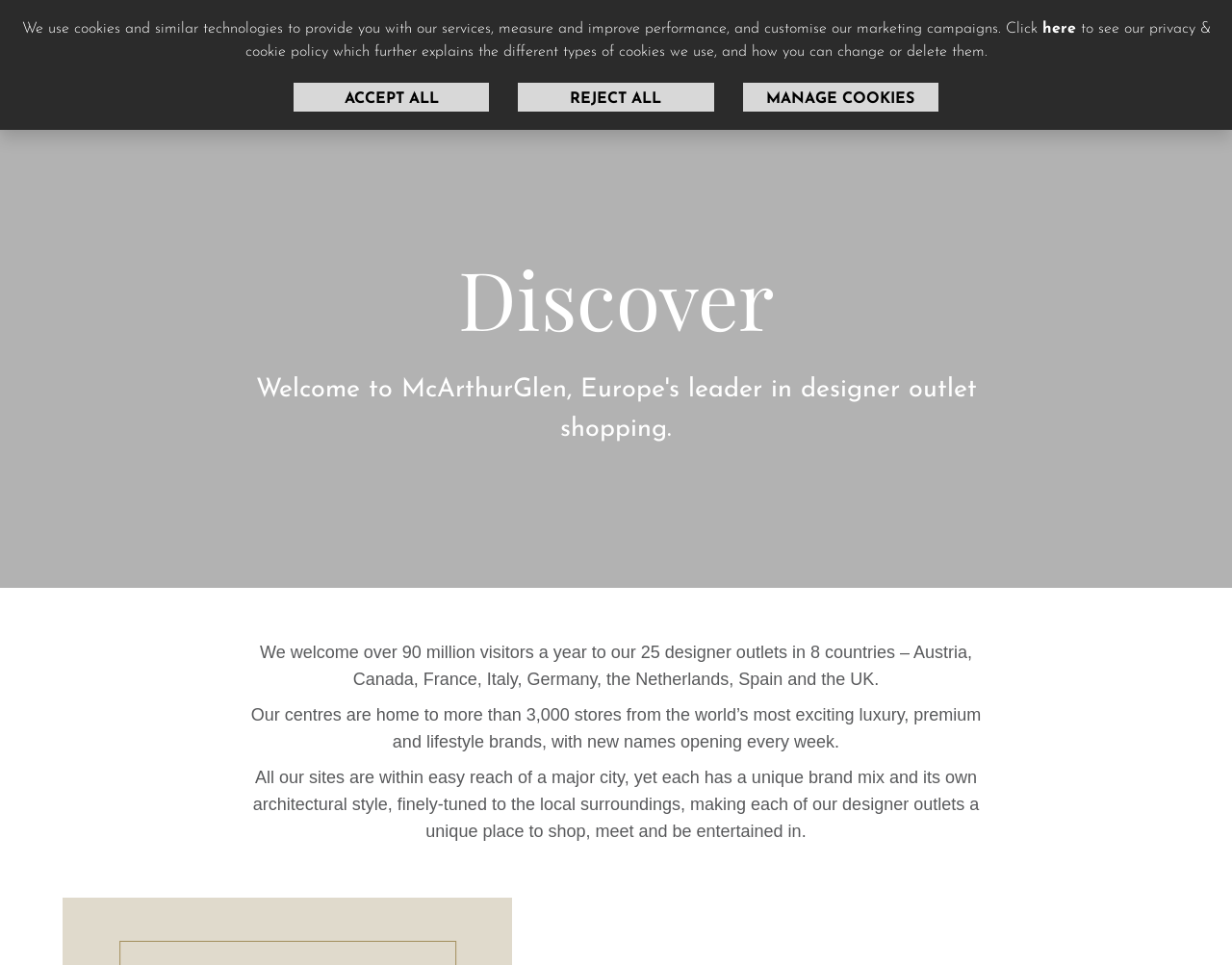Please find the bounding box for the UI component described as follows: "kk creative".

None